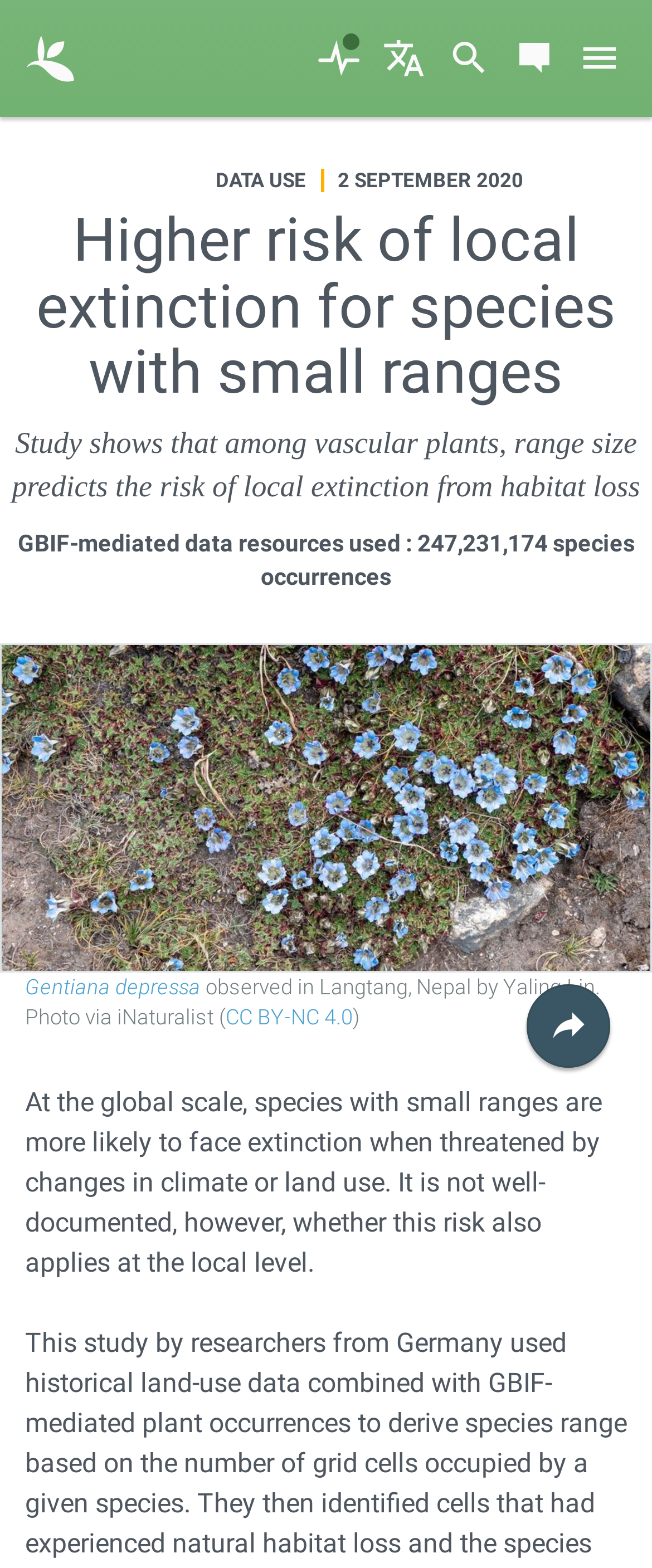Construct a thorough caption encompassing all aspects of the webpage.

The webpage appears to be a scientific article or study about the risk of local extinction for species with small ranges. At the top, there is a header section with a title "Higher risk of local extinction for species with small ranges" and a series of social media links represented by icons. Below the header, there is a section with a date "2 SEPTEMBER 2020" and a link labeled "DATA USE".

The main content of the webpage is divided into two sections. The first section has a heading that summarizes the study, stating that "Study shows that among vascular plants, range size predicts the risk of local extinction from habitat loss". Below this heading, there is a paragraph of text that provides more context about the study, mentioning the use of GBIF-mediated data resources and the number of species occurrences.

The second section is a figure with a caption that describes a photo of a Gentiana depressa plant observed in Langtang, Nepal. The caption includes a link to the photographer's name and a license statement "CC BY-NC 4.0". Below the figure, there is a block of text that discusses the implications of the study, stating that species with small ranges are more likely to face extinction at the local level when threatened by changes in climate or land use.

There are several links and buttons scattered throughout the webpage, including a button with multiple social media links and a series of links at the top of the page. Overall, the webpage appears to be a formal scientific article or study with a clear structure and concise language.